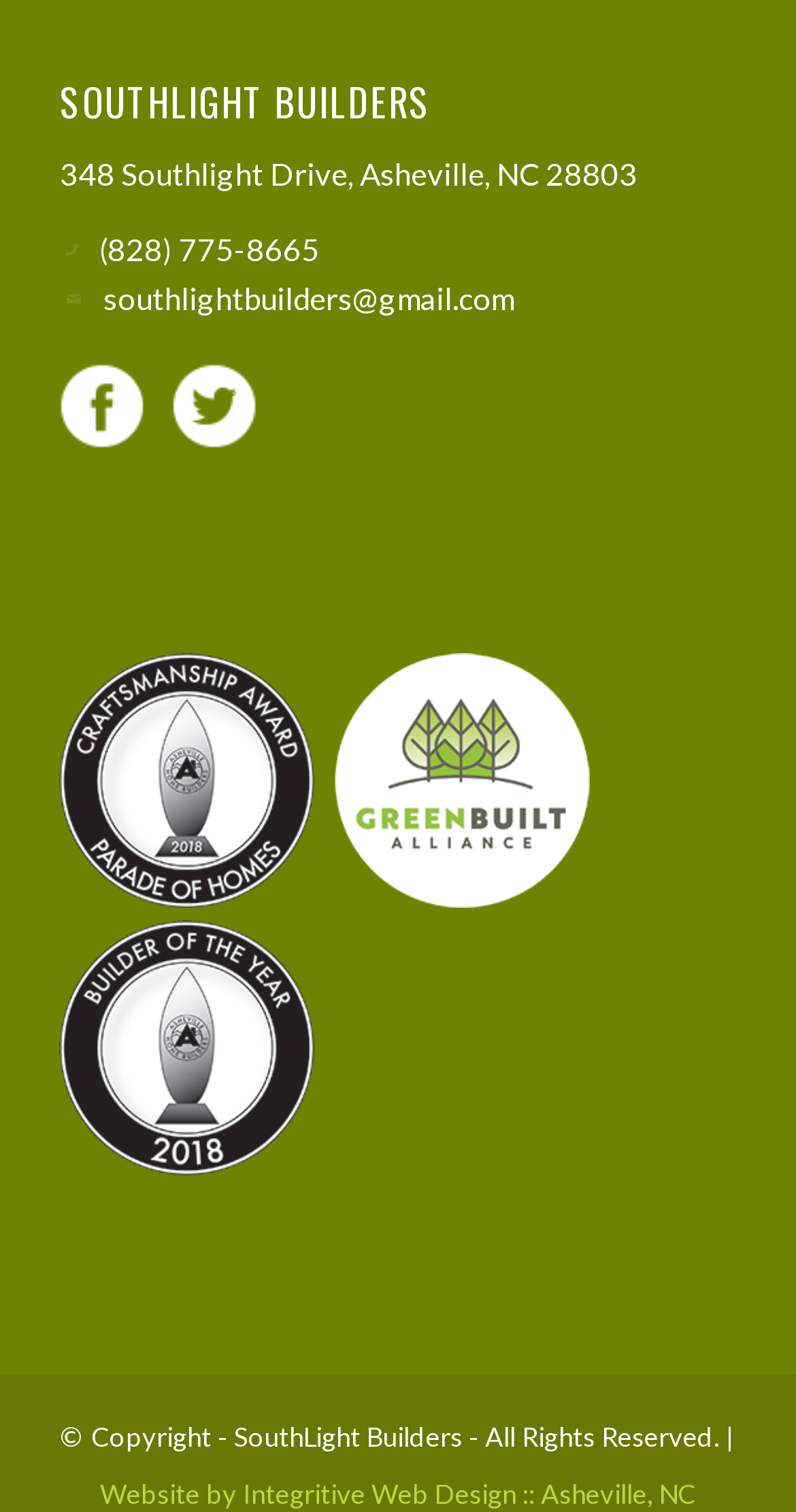Answer the question below using just one word or a short phrase: 
What is the company's email address?

southlightbuilders@gmail.com